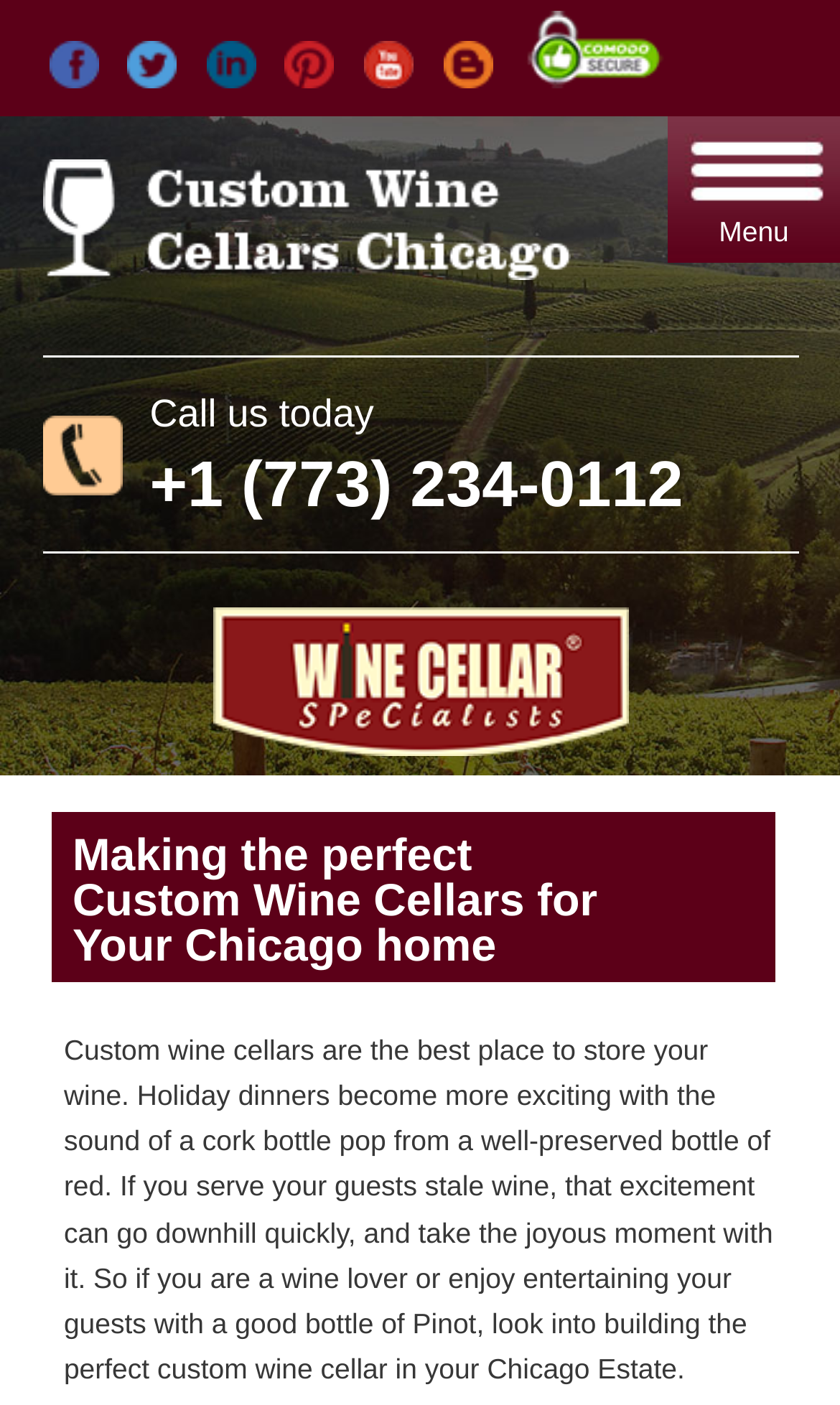What is the purpose of a custom wine cellar?
Please look at the screenshot and answer in one word or a short phrase.

To store wine